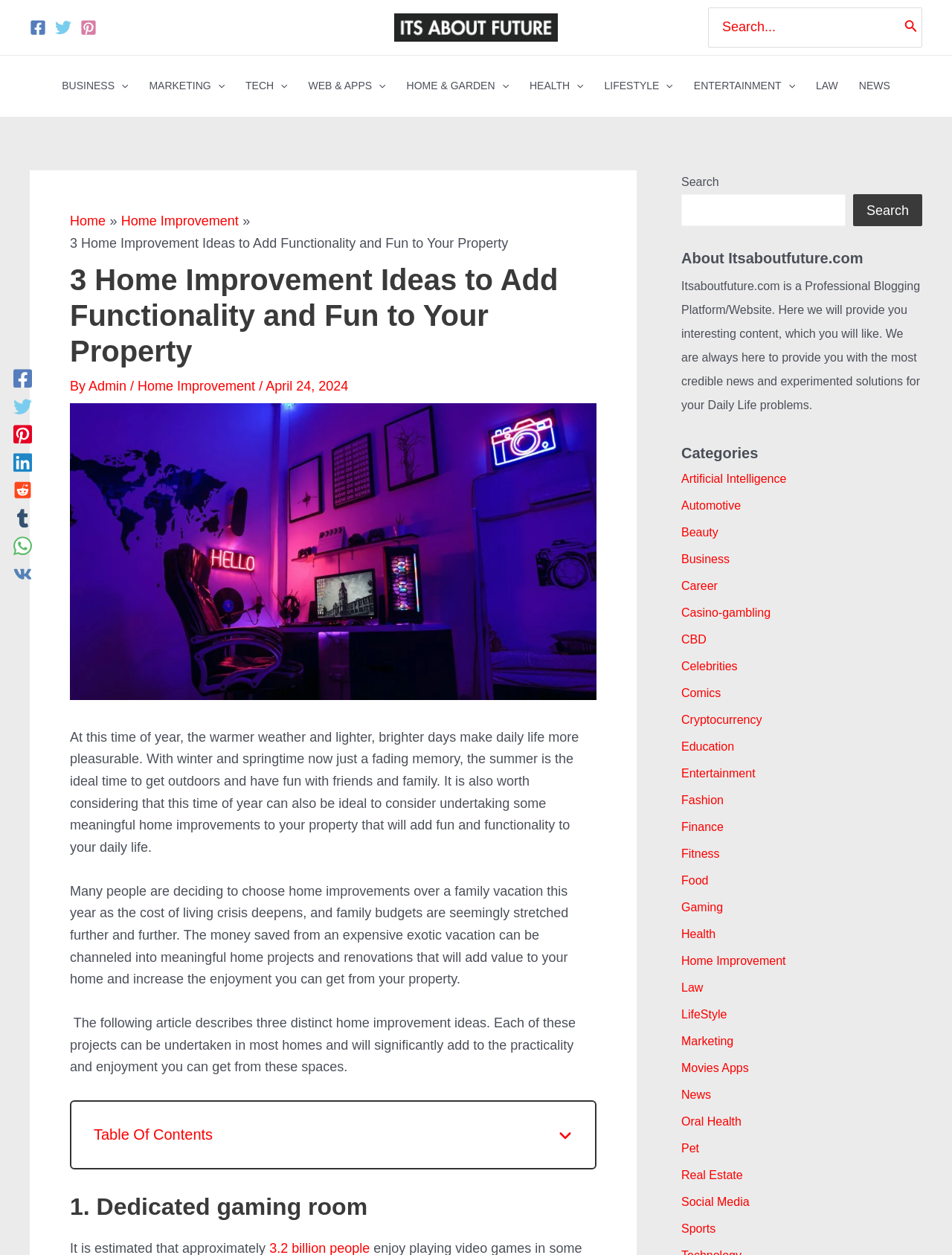How many menu toggles are in the main navigation?
Answer the question with as much detail as you can, using the image as a reference.

I counted the number of menu toggles in the main navigation, which includes BUSINESS, MARKETING, TECH, WEB & APPS, HOME & GARDEN, HEALTH, and LIFESTYLE, totaling 7 menu toggles.